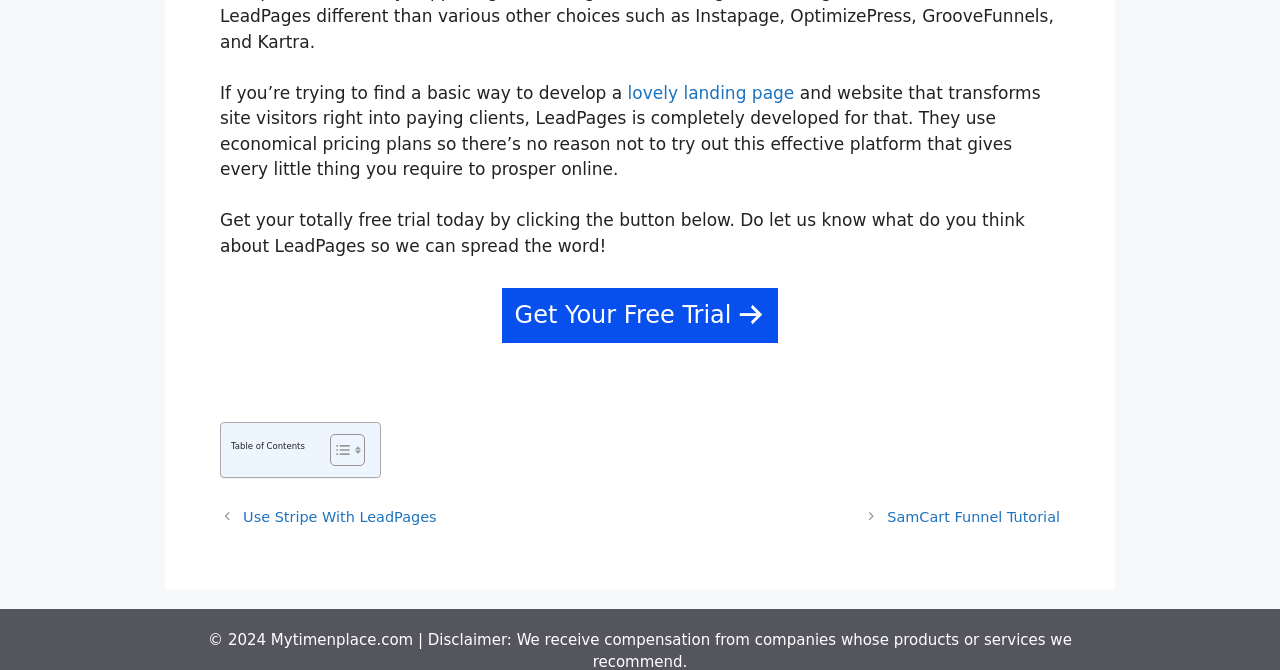Refer to the element description Get Your Free Trial and identify the corresponding bounding box in the screenshot. Format the coordinates as (top-left x, top-left y, bottom-right x, bottom-right y) with values in the range of 0 to 1.

[0.392, 0.429, 0.608, 0.511]